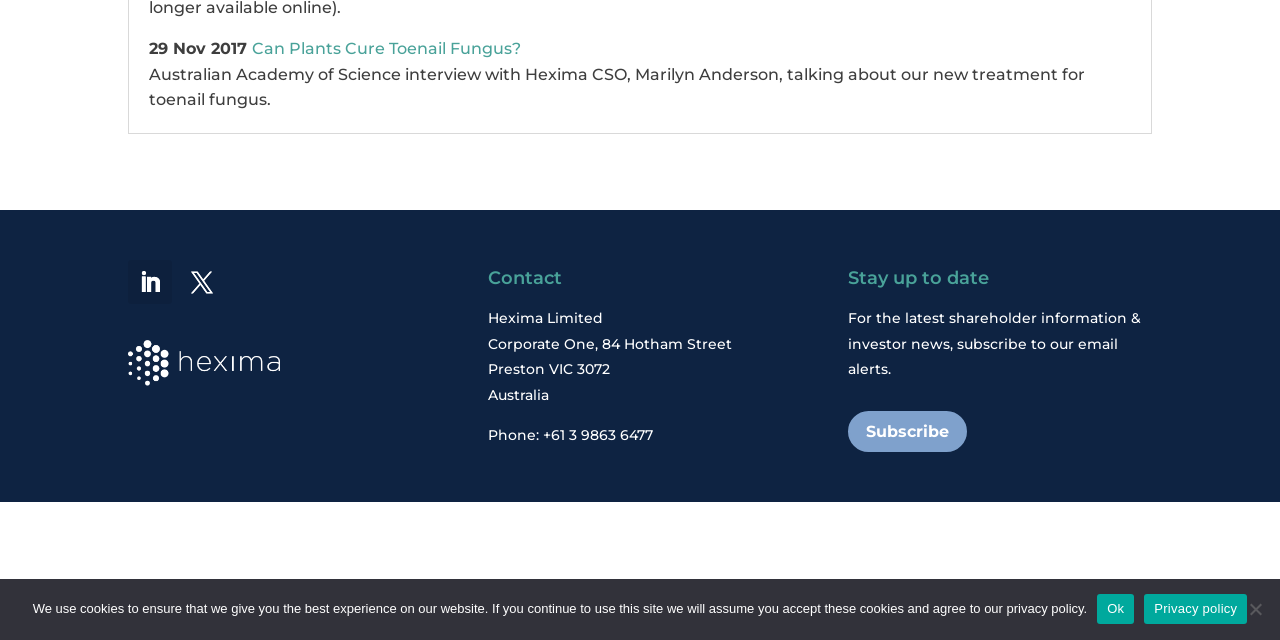Locate the UI element described as follows: "Follow". Return the bounding box coordinates as four float numbers between 0 and 1 in the order [left, top, right, bottom].

[0.1, 0.407, 0.134, 0.475]